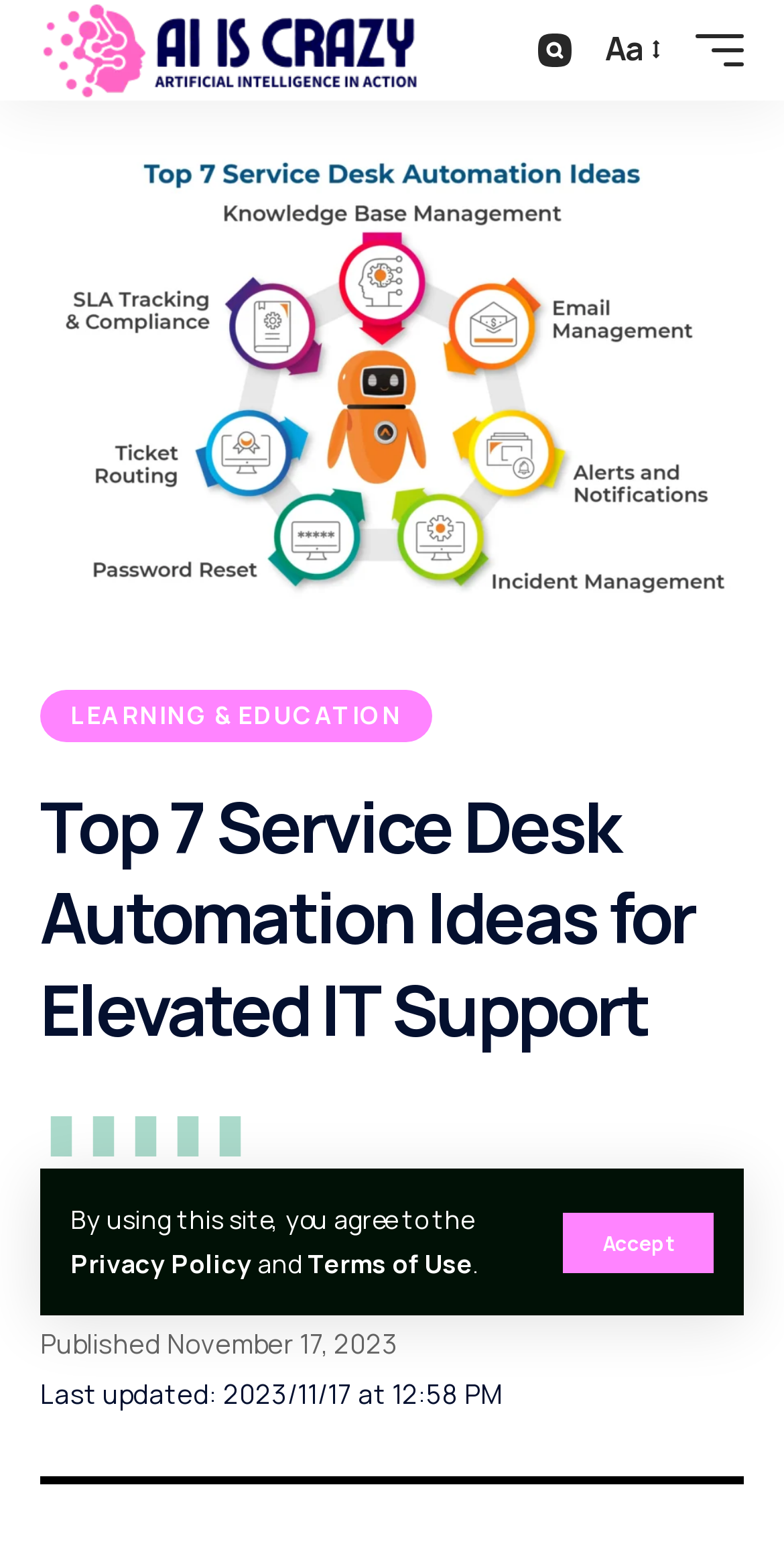Select the bounding box coordinates of the element I need to click to carry out the following instruction: "learn about LEARNING & EDUCATION".

[0.051, 0.446, 0.551, 0.479]